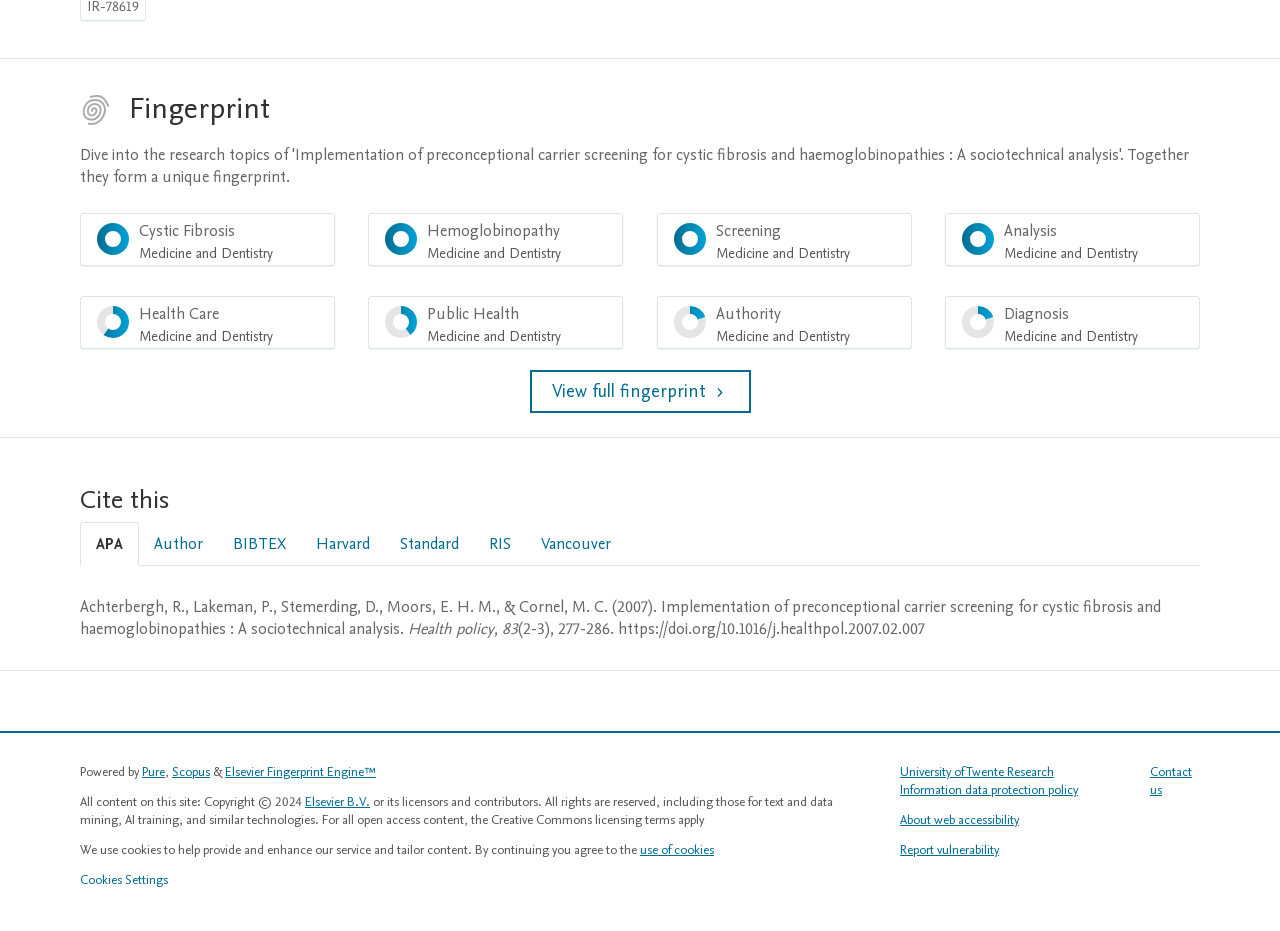Specify the bounding box coordinates of the region I need to click to perform the following instruction: "Select Harvard citation style". The coordinates must be four float numbers in the range of 0 to 1, i.e., [left, top, right, bottom].

[0.235, 0.562, 0.301, 0.607]